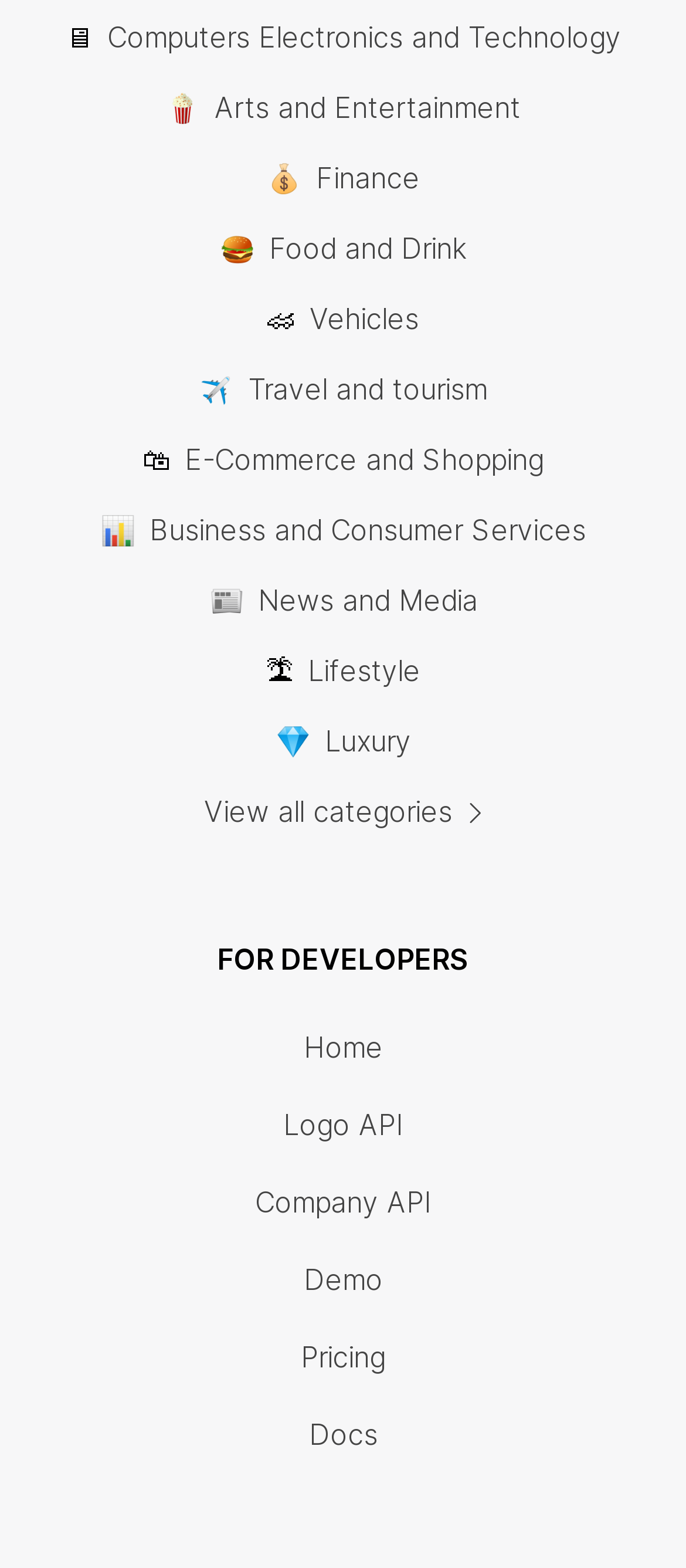Please specify the bounding box coordinates of the clickable section necessary to execute the following command: "Read documentation".

[0.45, 0.899, 0.55, 0.93]